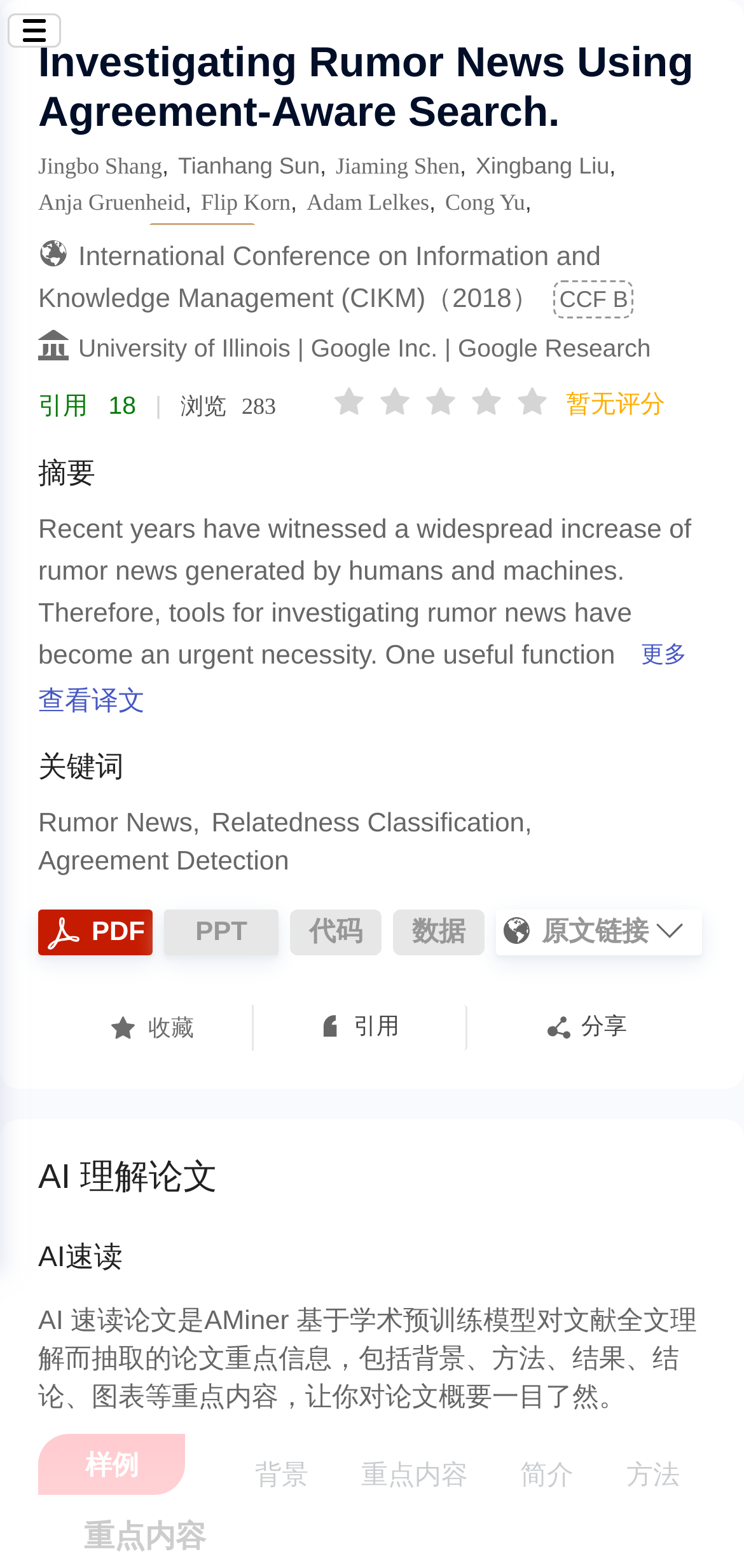Identify the main title of the webpage and generate its text content.

Investigating Rumor News Using Agreement-Aware Search.